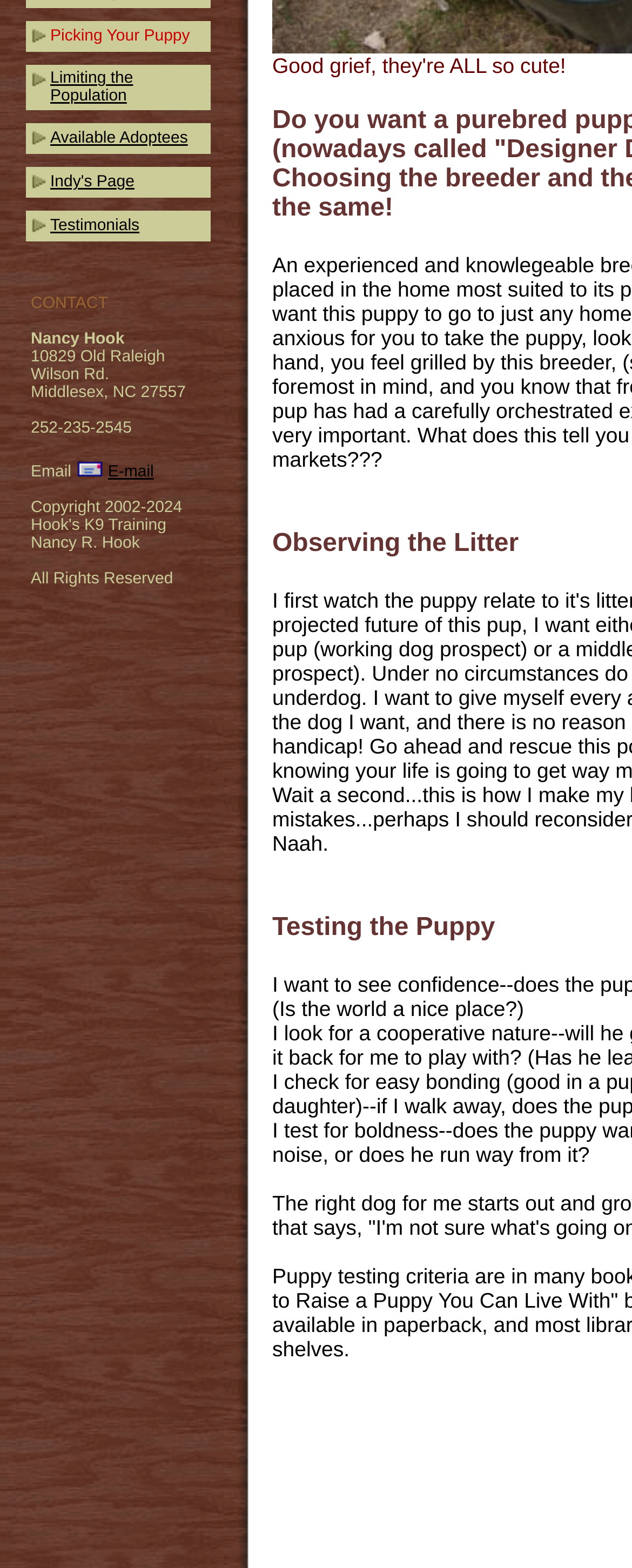Identify the bounding box for the UI element that is described as follows: "Testimonials".

[0.079, 0.138, 0.221, 0.15]